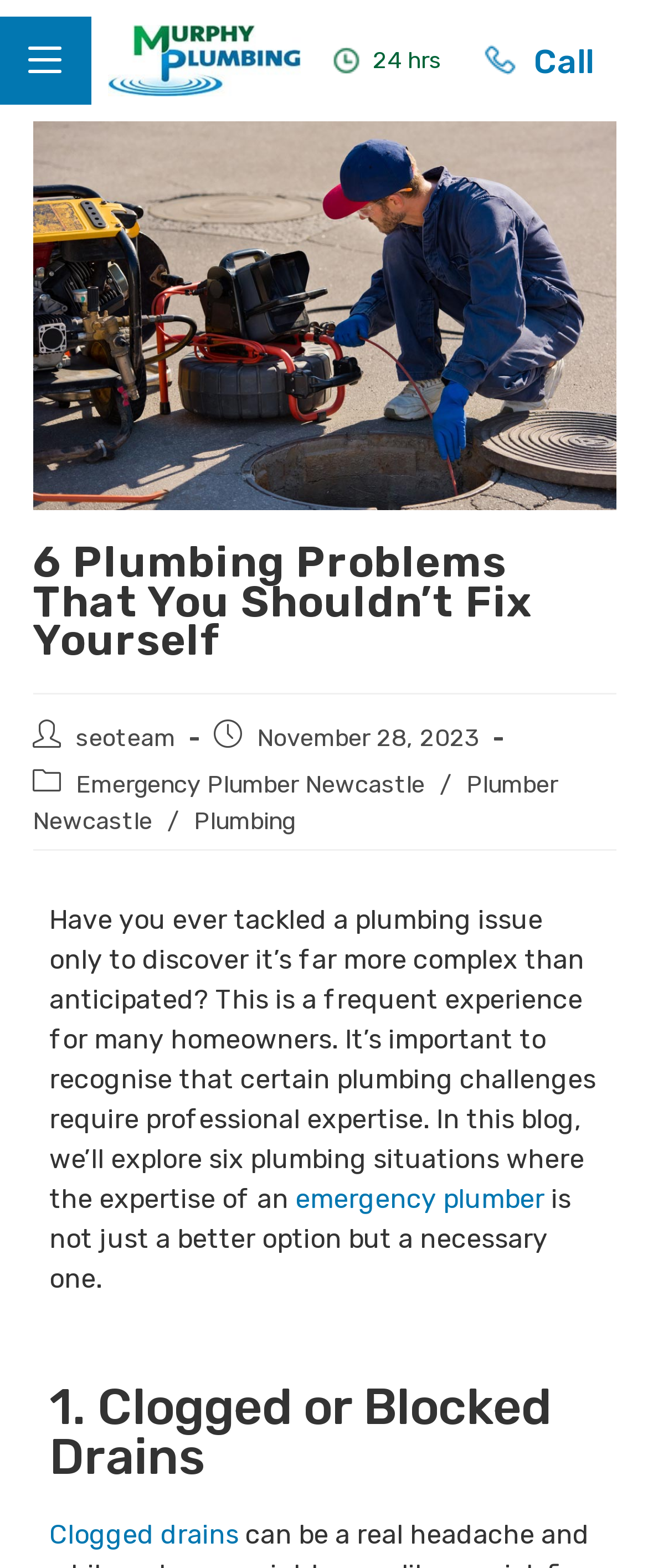What is the alternative to tackling a plumbing issue oneself?
Can you provide an in-depth and detailed response to the question?

According to the webpage, tackling a plumbing issue oneself can lead to discovering that it's far more complex than anticipated. The webpage suggests that in such cases, the expertise of an emergency plumber is not just a better option but a necessary one.